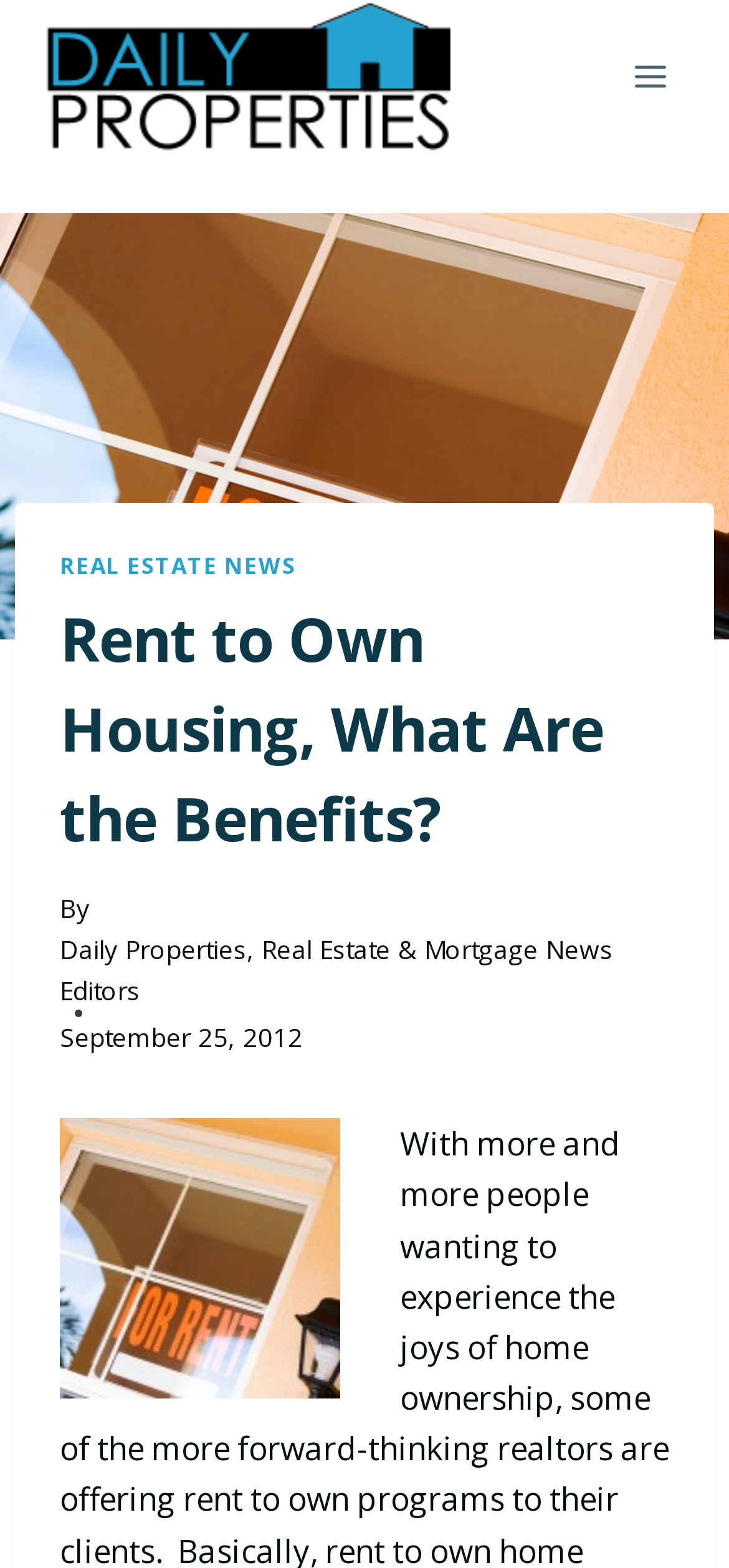Please find the main title text of this webpage.

Rent to Own Housing, What Are the Benefits?